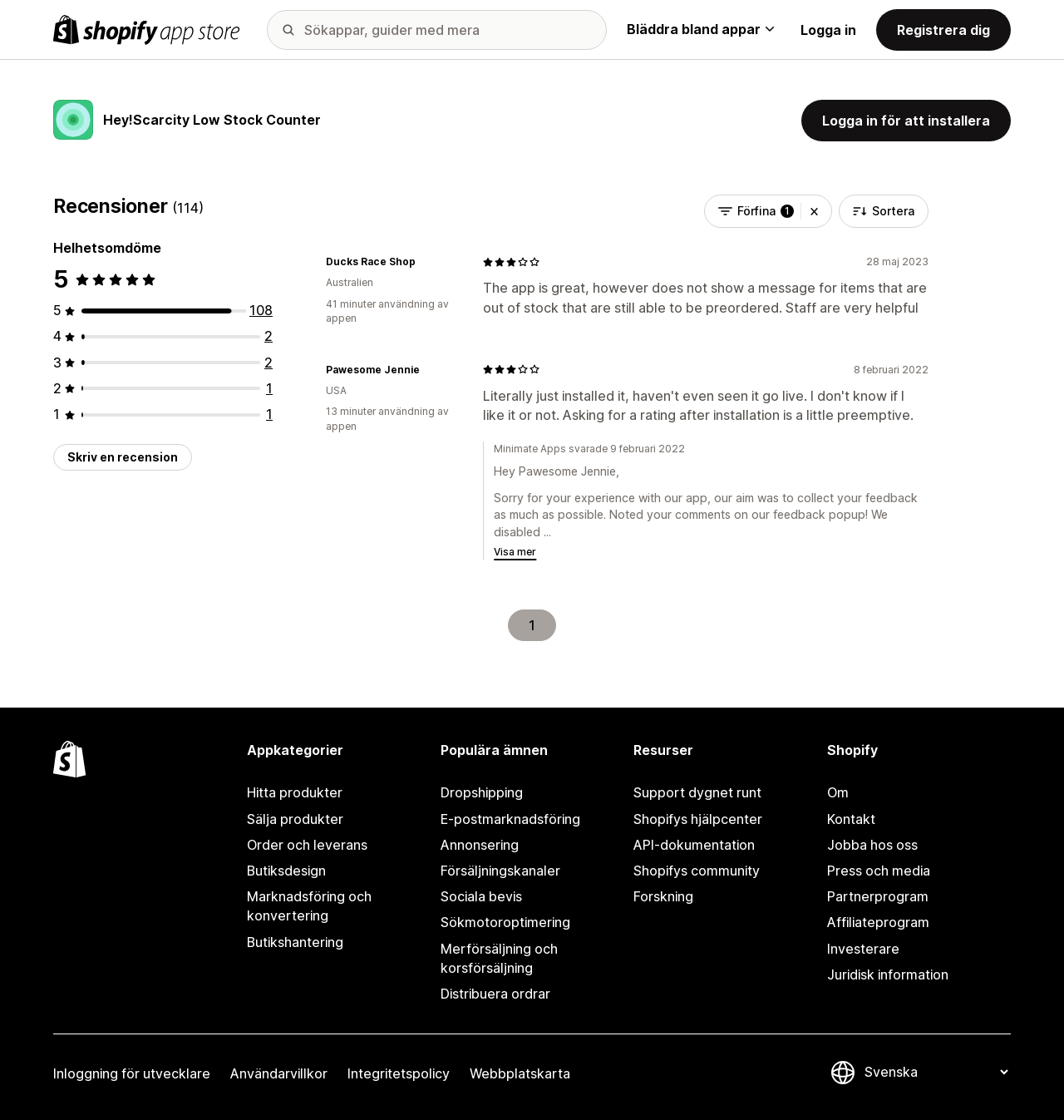Extract the main heading from the webpage content.

Hey!Scarcity Low Stock Counter